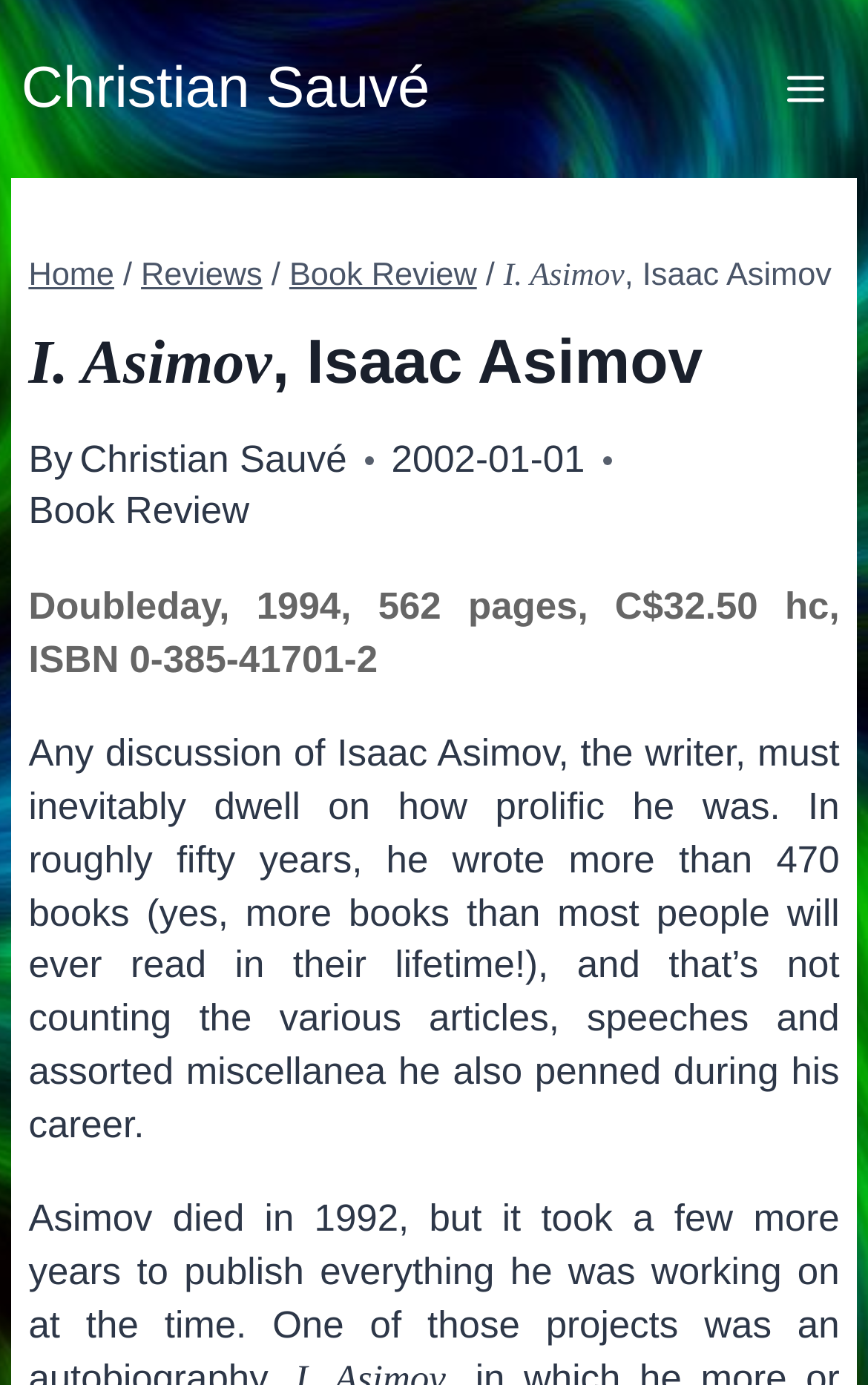Please answer the following question using a single word or phrase: 
What is the name of the book reviewer?

Christian Sauvé